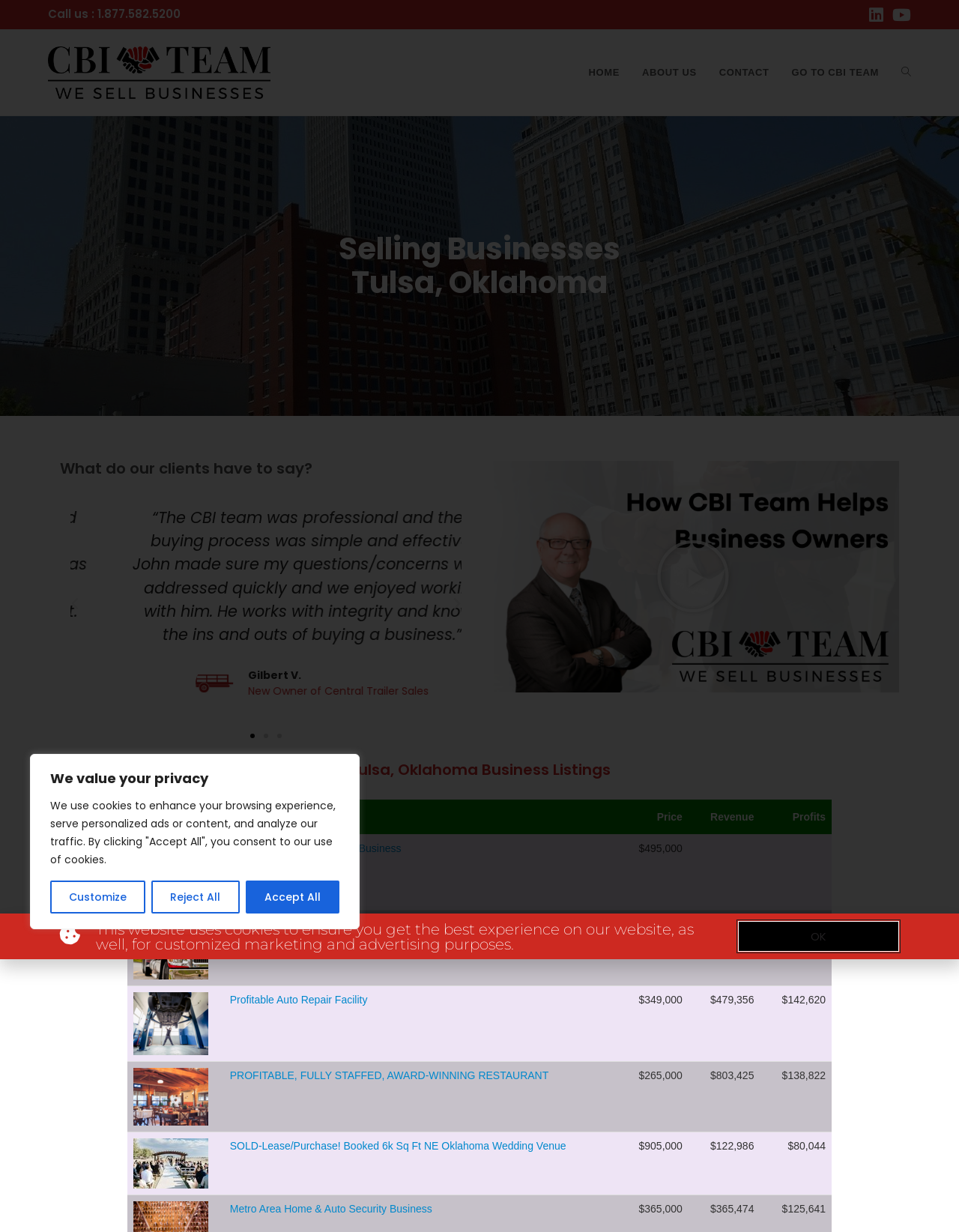Find the bounding box coordinates for the element that must be clicked to complete the instruction: "Click News & Events". The coordinates should be four float numbers between 0 and 1, indicated as [left, top, right, bottom].

None